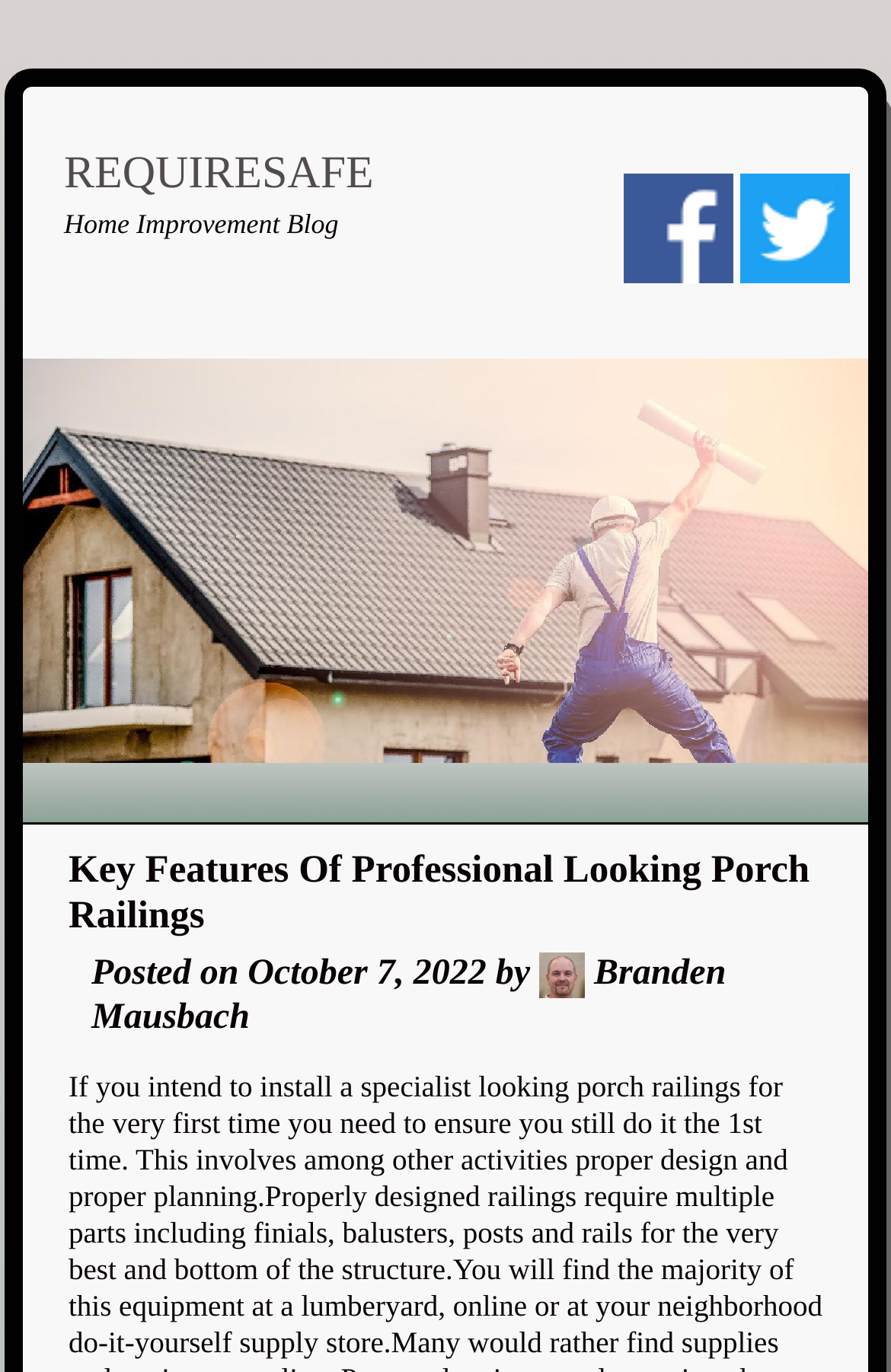What is the URL of the website?
Look at the image and respond with a one-word or short phrase answer.

requiresafe.com